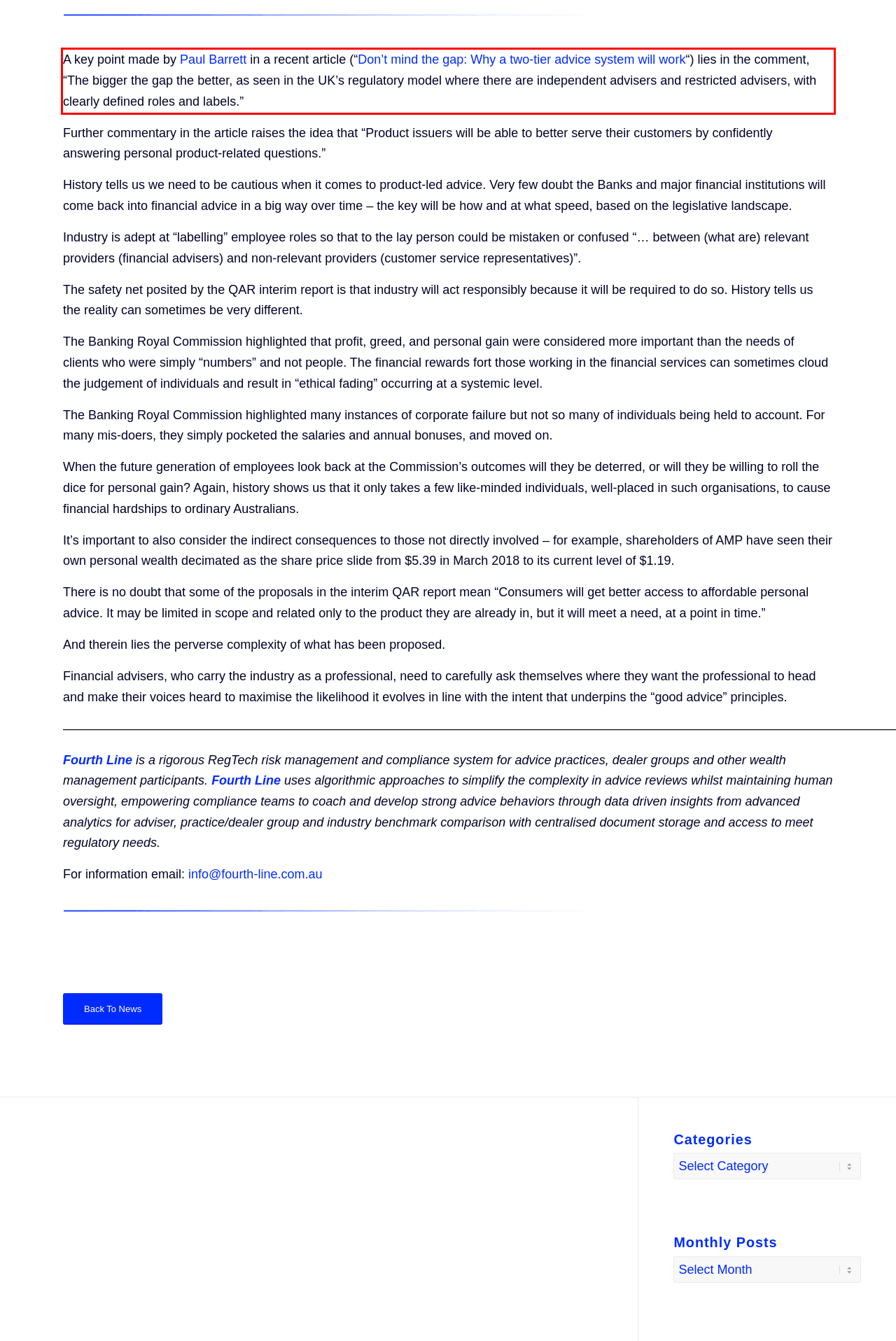You have a screenshot of a webpage with a UI element highlighted by a red bounding box. Use OCR to obtain the text within this highlighted area.

A key point made by Paul Barrett in a recent article (“Don’t mind the gap: Why a two-tier advice system will work“) lies in the comment, “The bigger the gap the better, as seen in the UK’s regulatory model where there are independent advisers and restricted advisers, with clearly defined roles and labels.”